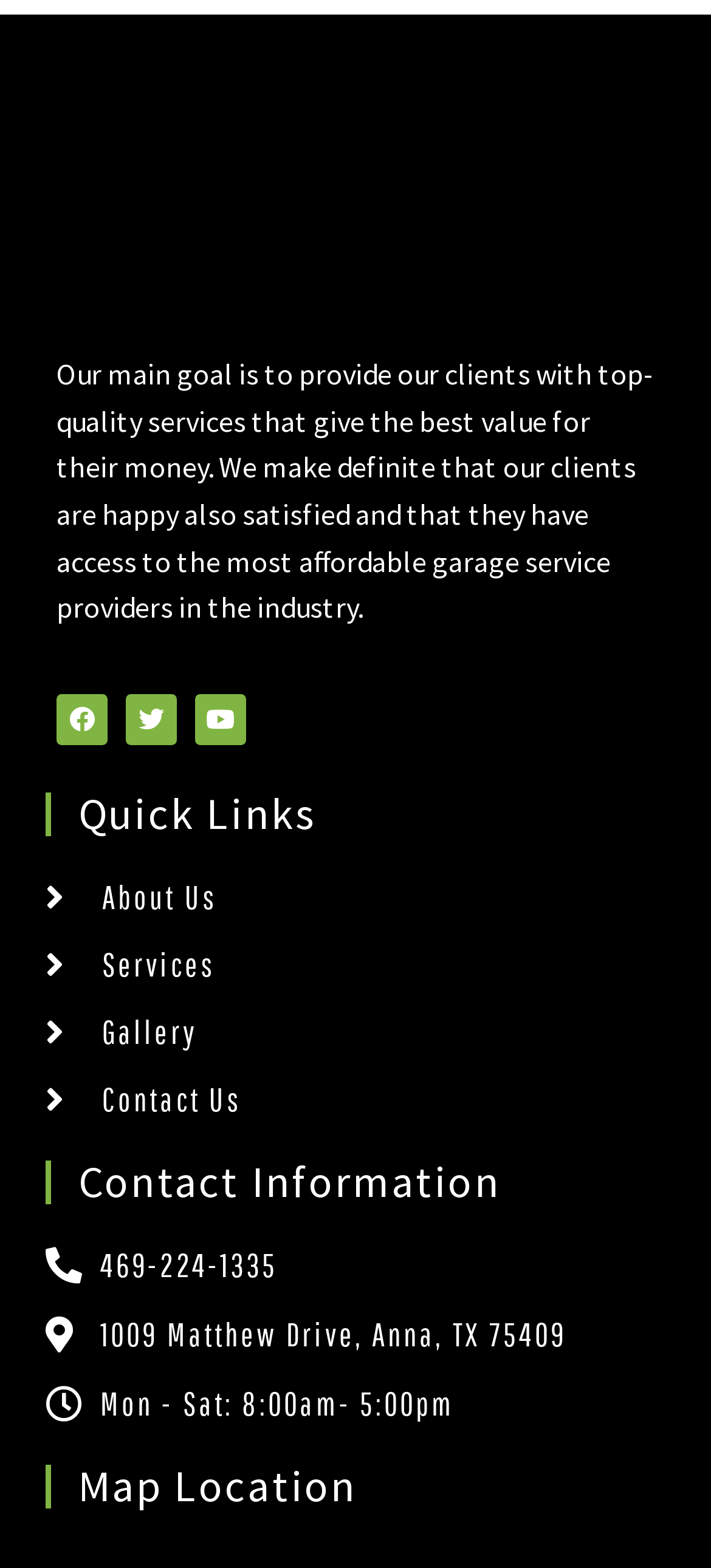Determine the bounding box coordinates for the area that should be clicked to carry out the following instruction: "View gallery".

[0.064, 0.643, 0.936, 0.674]